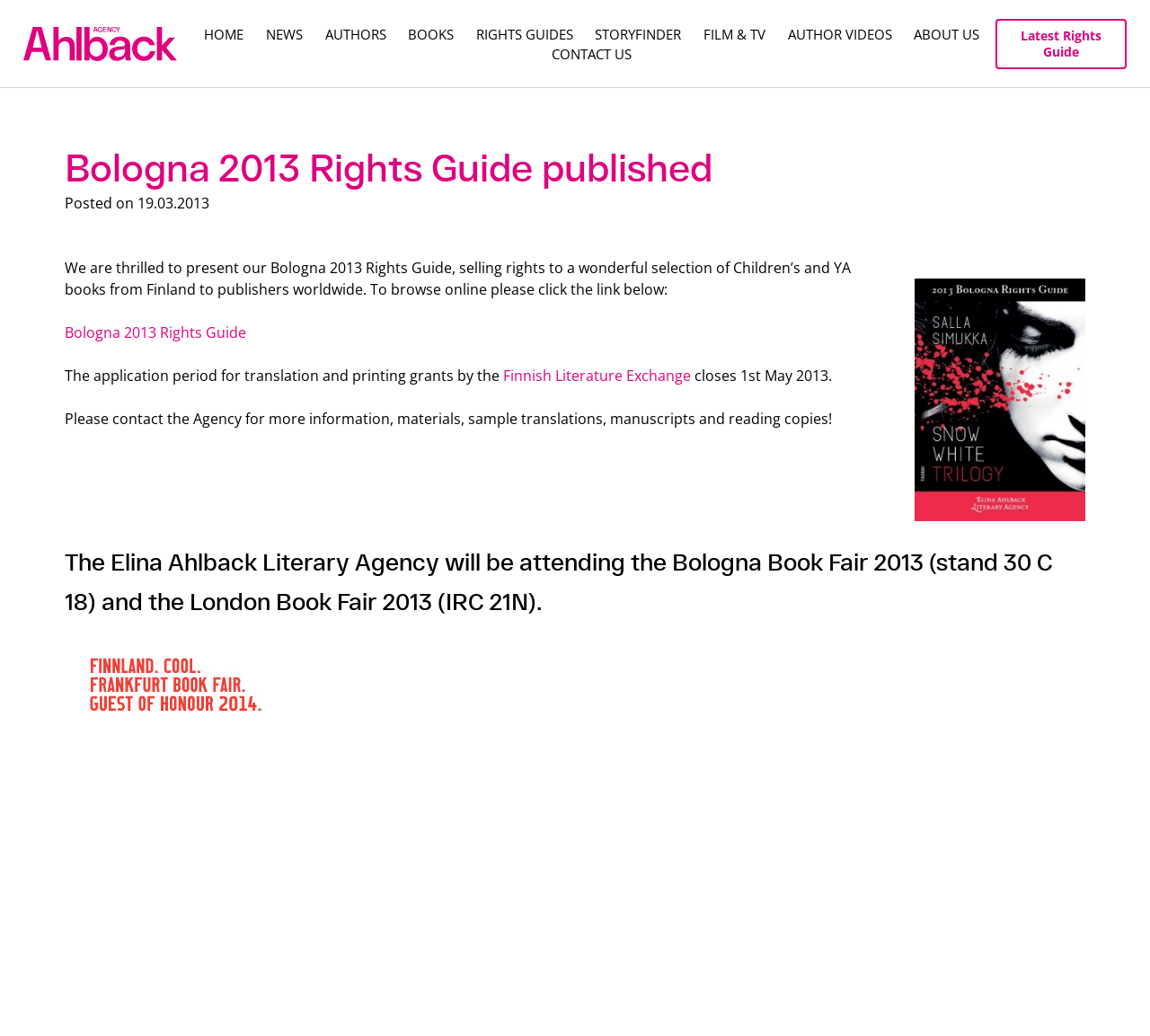Determine the bounding box coordinates of the section to be clicked to follow the instruction: "Visit the Finnish Literature Exchange website". The coordinates should be given as four float numbers between 0 and 1, formatted as [left, top, right, bottom].

[0.438, 0.353, 0.601, 0.372]